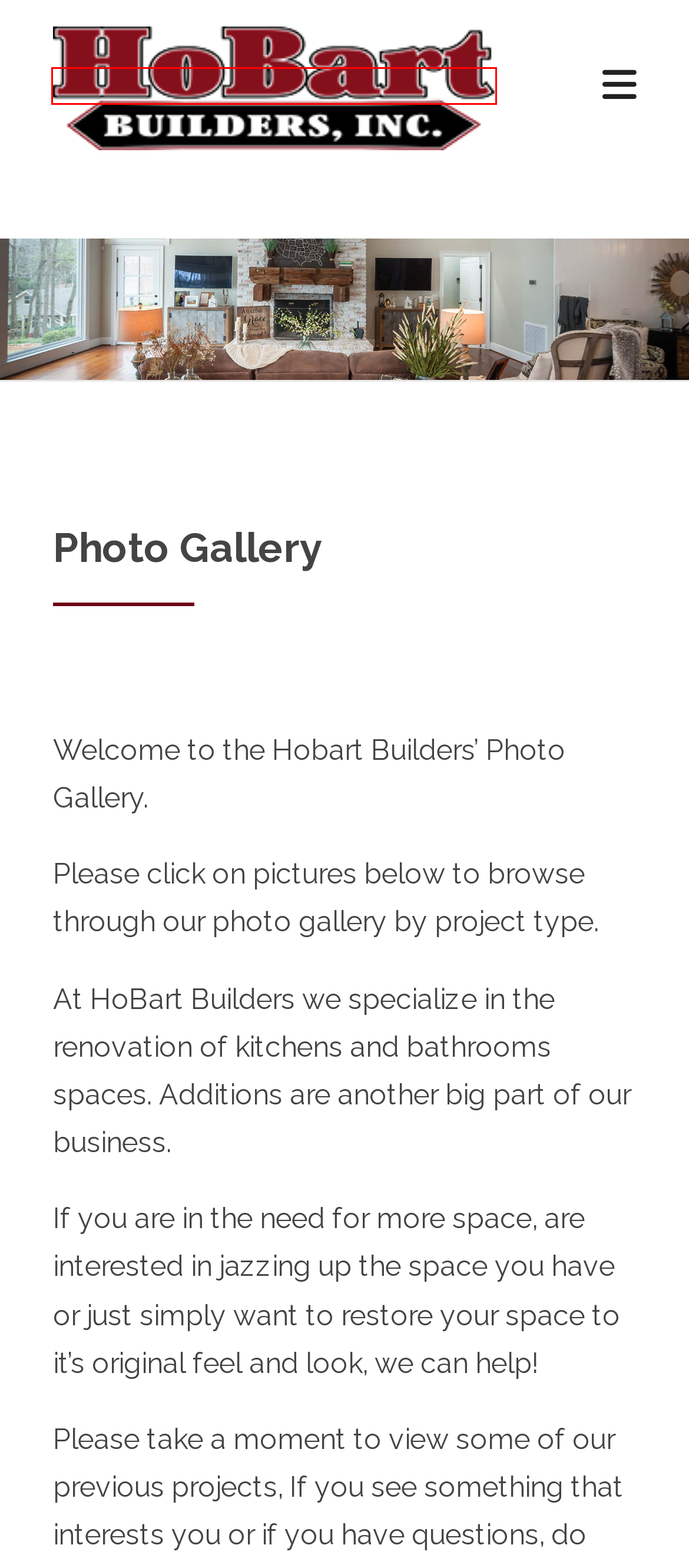You are provided with a screenshot of a webpage that includes a red rectangle bounding box. Please choose the most appropriate webpage description that matches the new webpage after clicking the element within the red bounding box. Here are the candidates:
A. Hobart Builders Inc. – Hobart Builders Inc.
B. Kitchen Remodels – Hobart Builders Inc.
C. Additions – Hobart Builders Inc.
D. Custom Homes – Hobart Builders Inc.
E. Decks and Outdoor Spaces – Hobart Builders Inc.
F. PCA Web Design & Hosting – Web site design, development and hosting.
G. Hobart Team – Hobart Builders Inc.
H. Contact Us – Hobart Builders Inc.

A